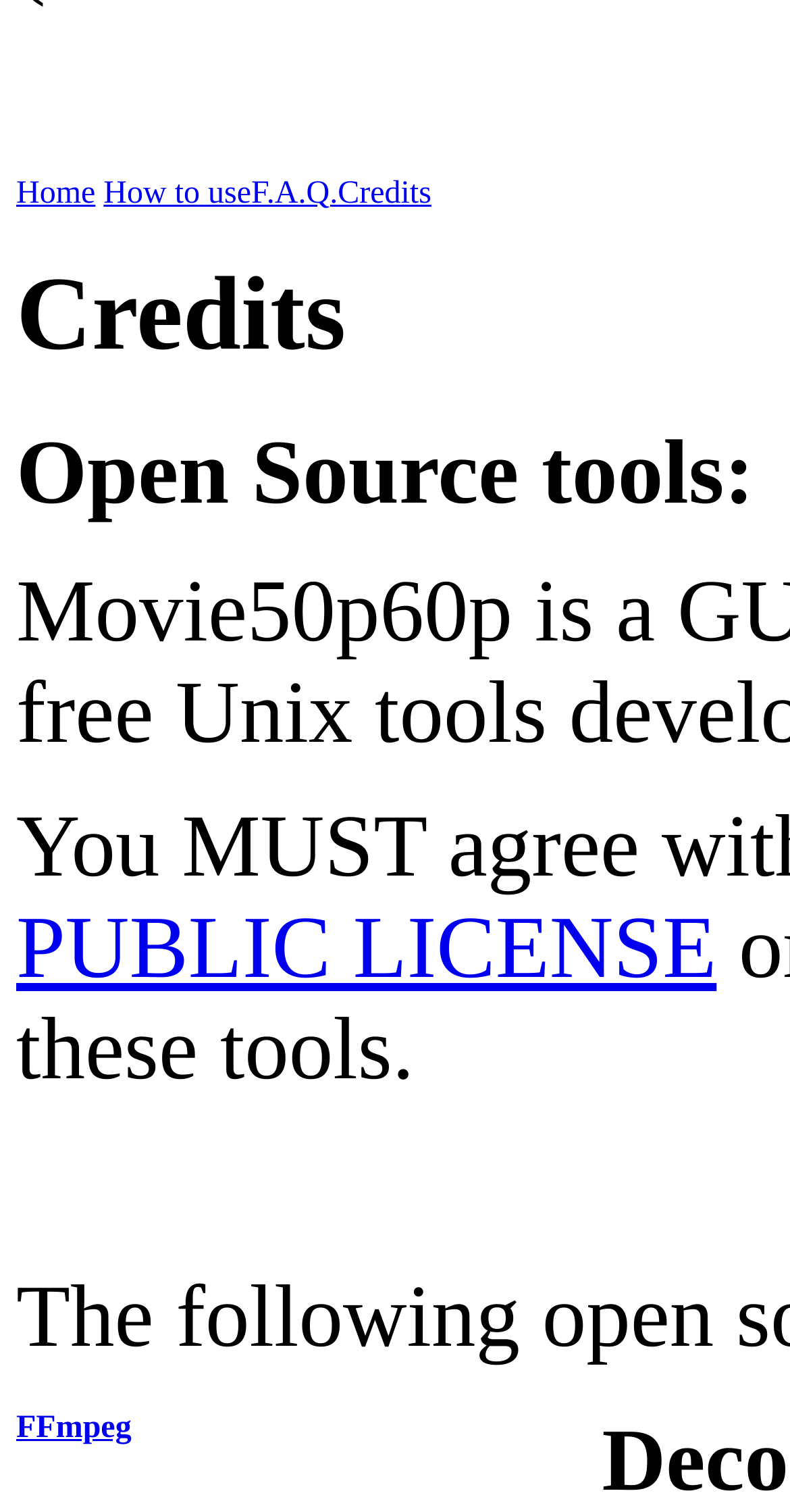Locate the UI element that matches the description Credits in the webpage screenshot. Return the bounding box coordinates in the format (top-left x, top-left y, bottom-right x, bottom-right y), with values ranging from 0 to 1.

[0.428, 0.116, 0.546, 0.139]